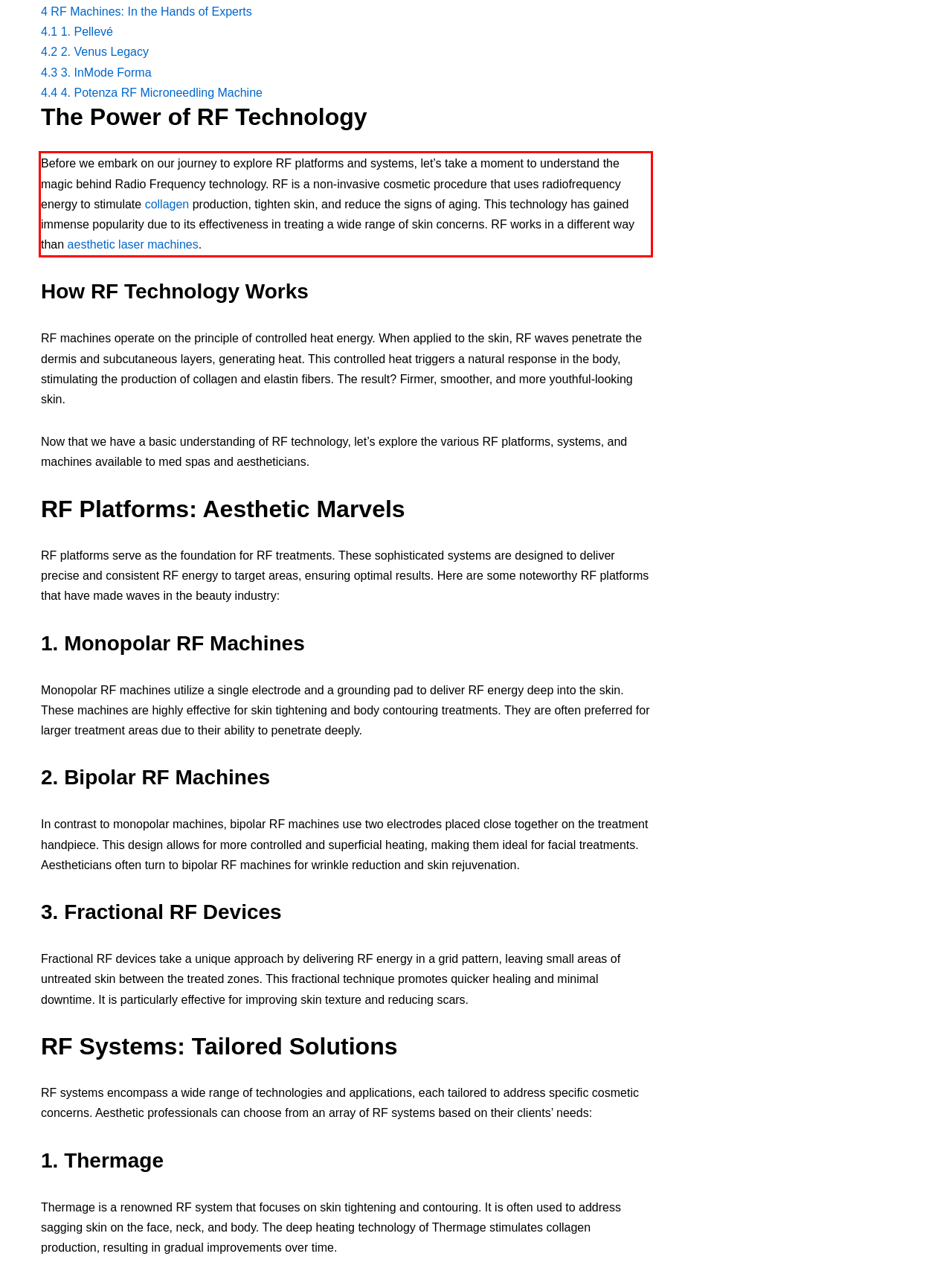Look at the webpage screenshot and recognize the text inside the red bounding box.

Before we embark on our journey to explore RF platforms and systems, let’s take a moment to understand the magic behind Radio Frequency technology. RF is a non-invasive cosmetic procedure that uses radiofrequency energy to stimulate collagen production, tighten skin, and reduce the signs of aging. This technology has gained immense popularity due to its effectiveness in treating a wide range of skin concerns. RF works in a different way than aesthetic laser machines.